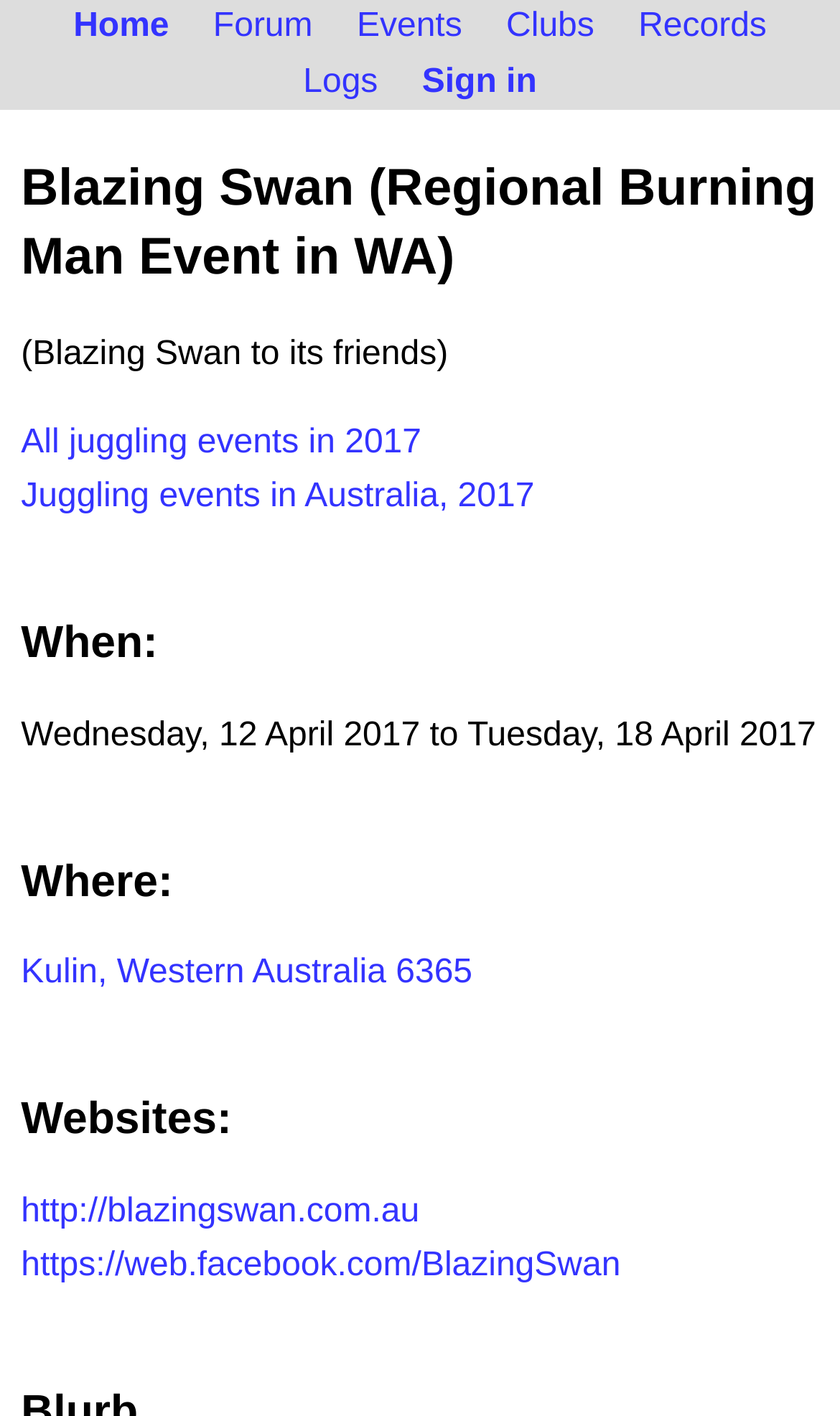What is the location of the event?
Provide a well-explained and detailed answer to the question.

I found the answer by looking at the section 'Where:' which is located below the section 'When:'. The link 'Kulin, Western Australia 6365' provides the location of the event.